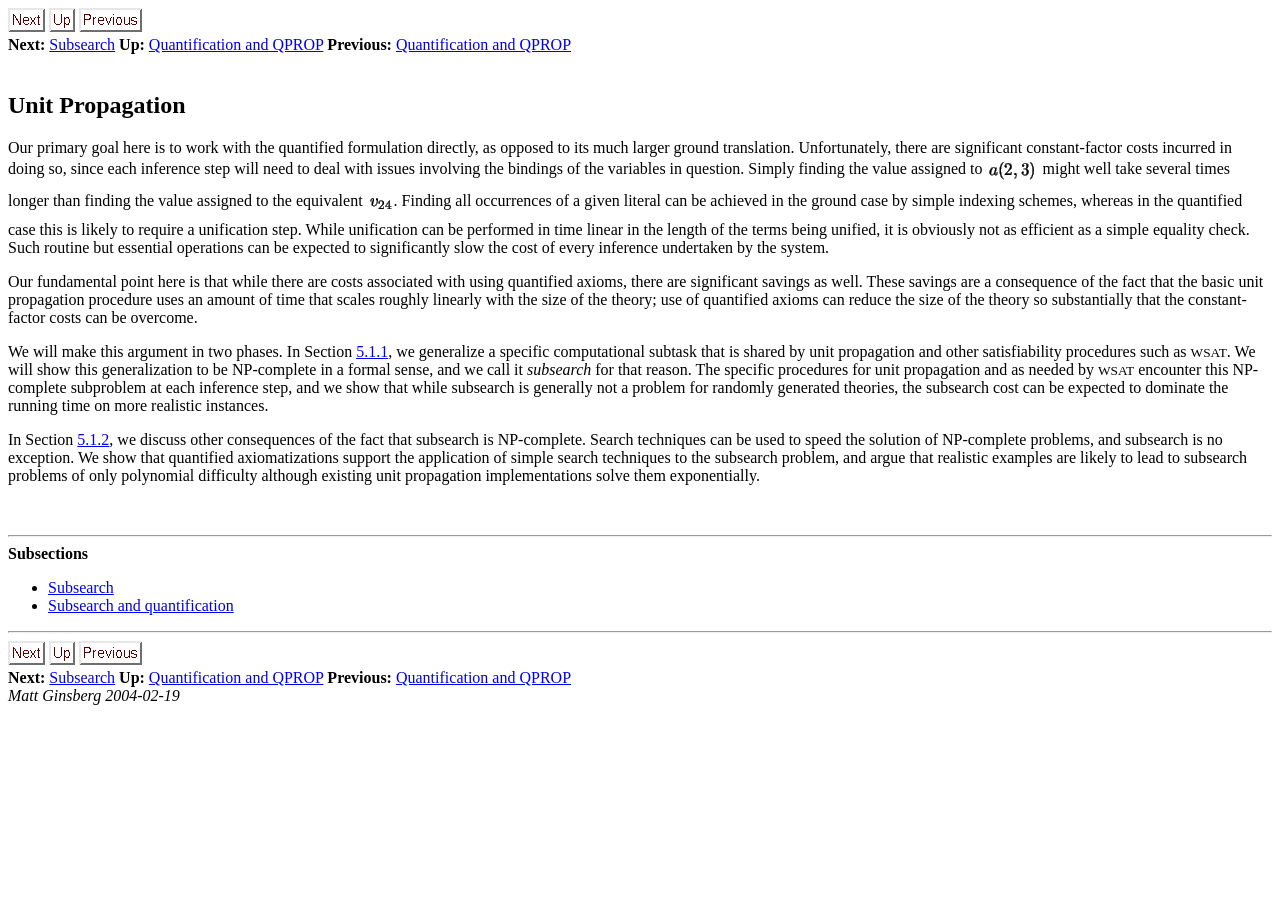Answer the question in one word or a short phrase:
What is the main topic of this webpage?

Unit Propagation